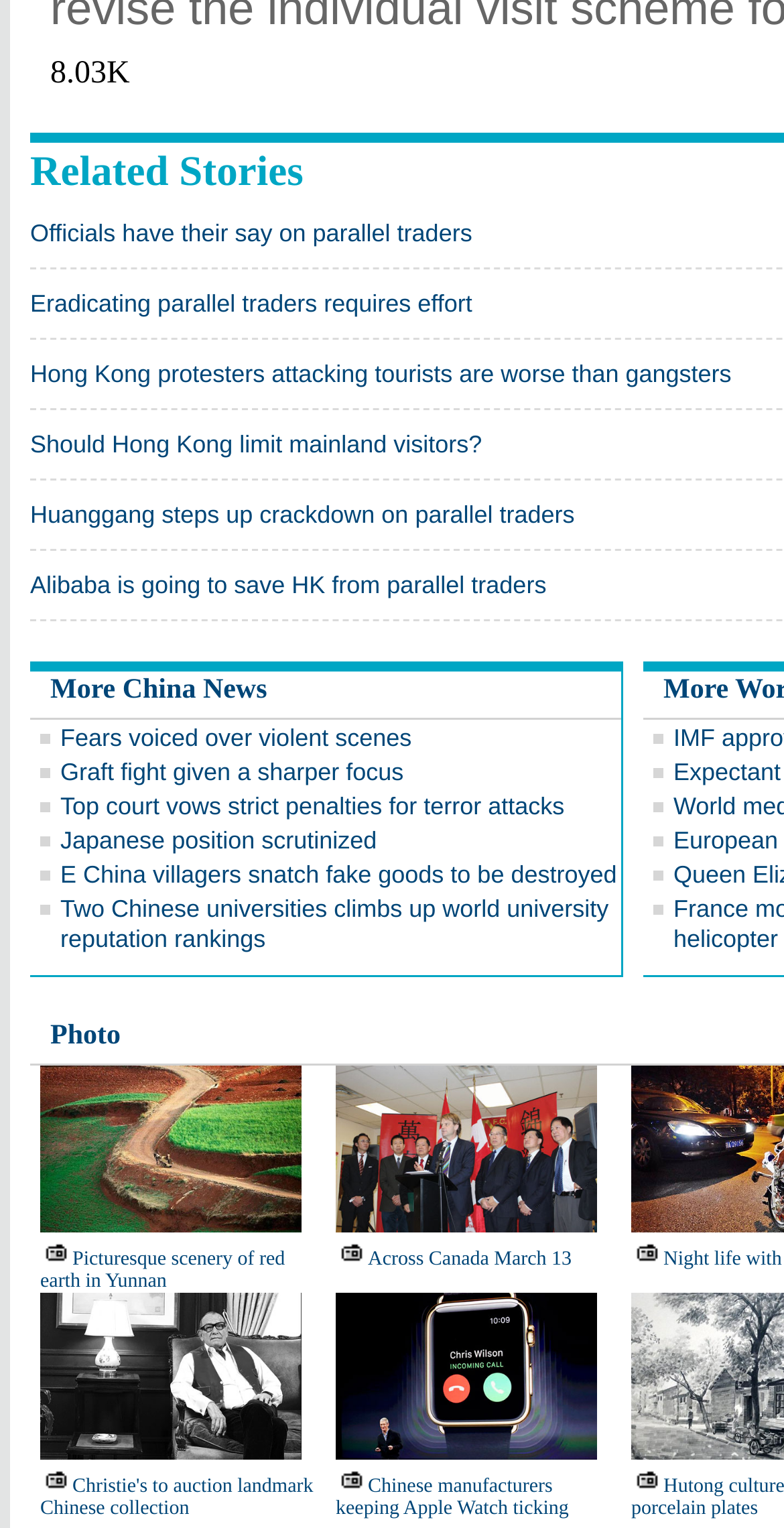Respond to the question below with a single word or phrase:
How many links are there in the webpage?

18